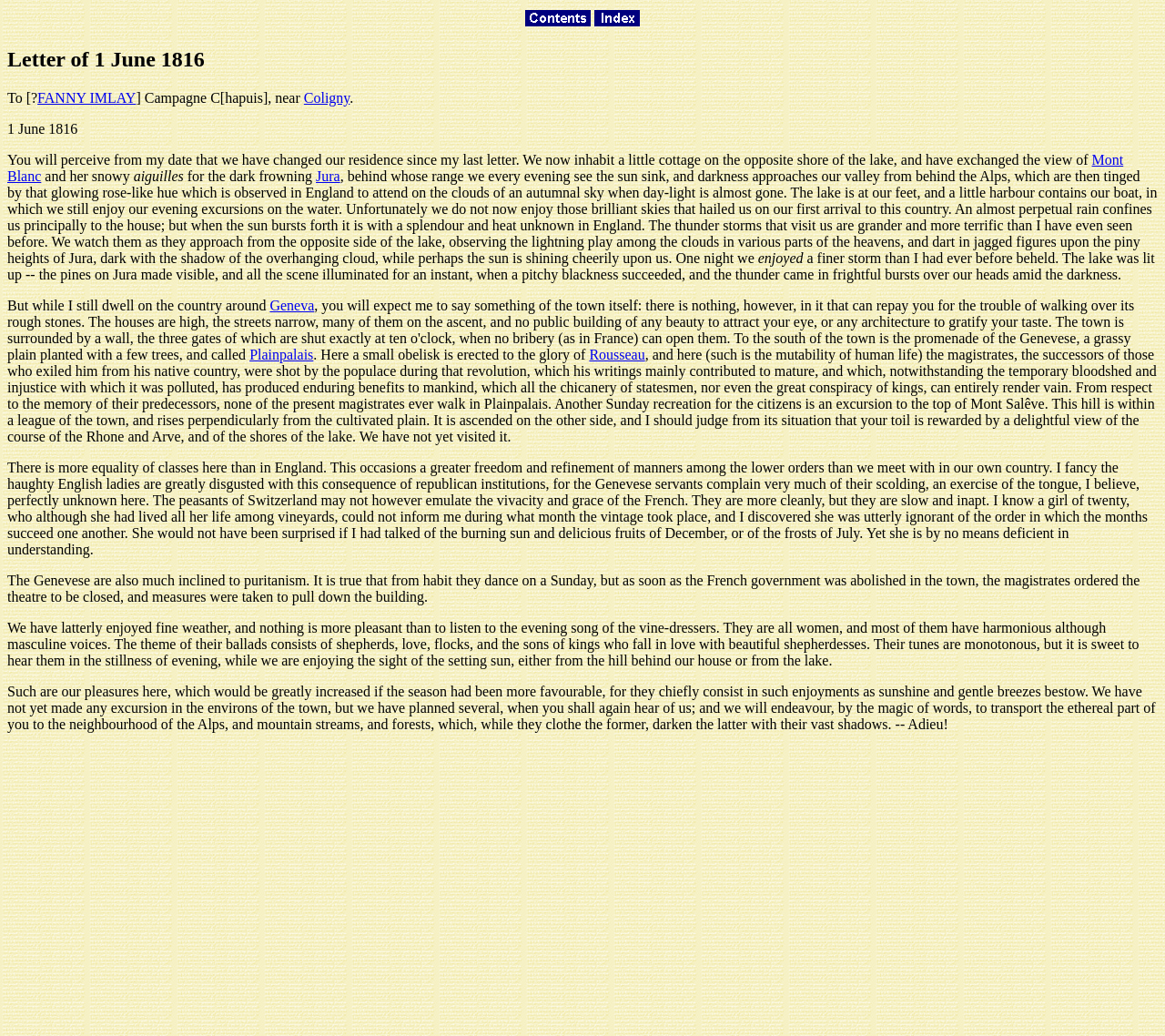Can you give a detailed response to the following question using the information from the image? What is the weather like in the region?

The text describes the weather in the region as rainy and hot. It mentions 'An almost perpetual rain confines us principally to the house; but when the sun bursts forth it is with a splendour and heat unknown in England.' This suggests that the weather is rainy most of the time, but when the sun comes out, it is very hot.